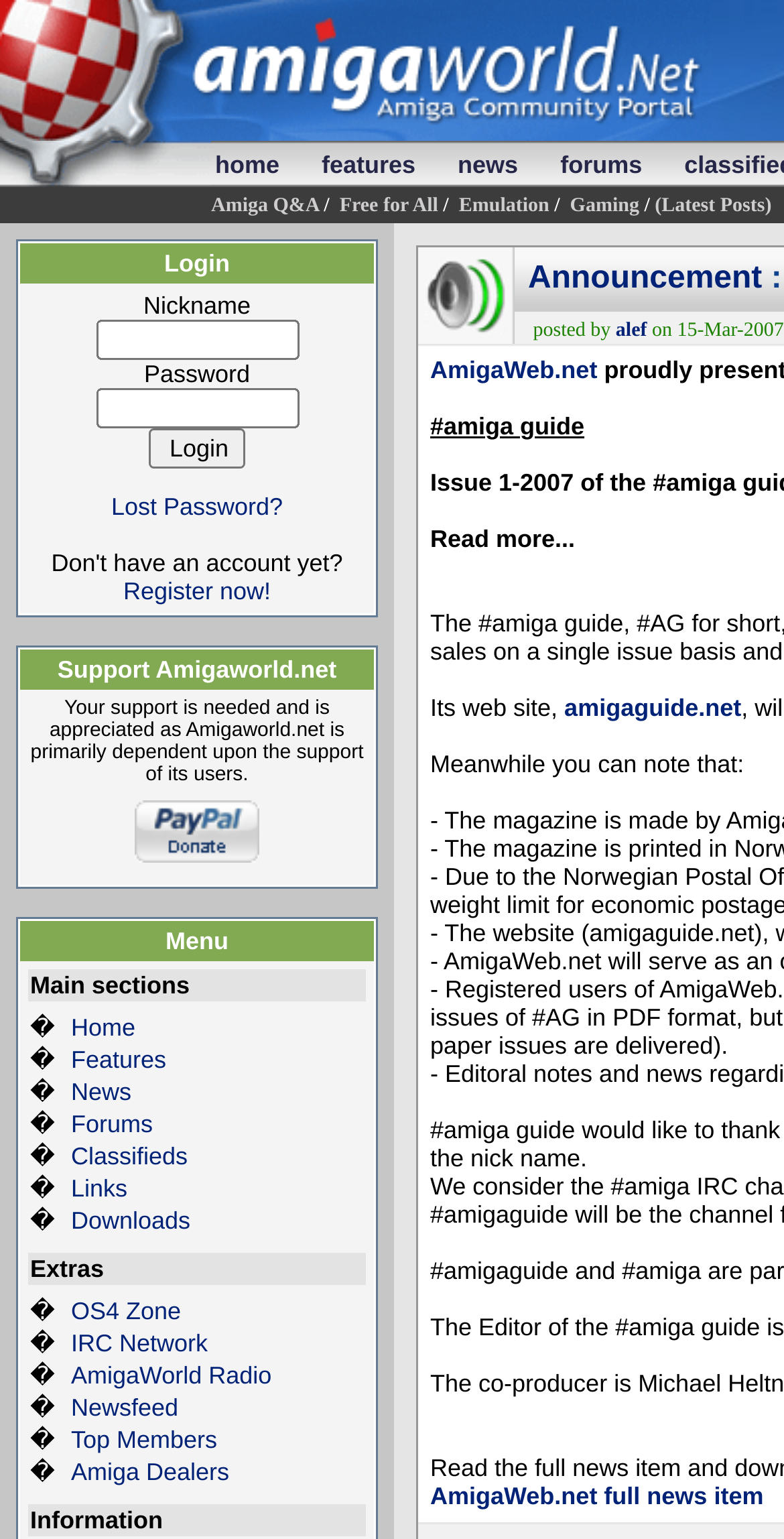Can you find the bounding box coordinates for the element that needs to be clicked to execute this instruction: "View terms of service"? The coordinates should be given as four float numbers between 0 and 1, i.e., [left, top, right, bottom].

None